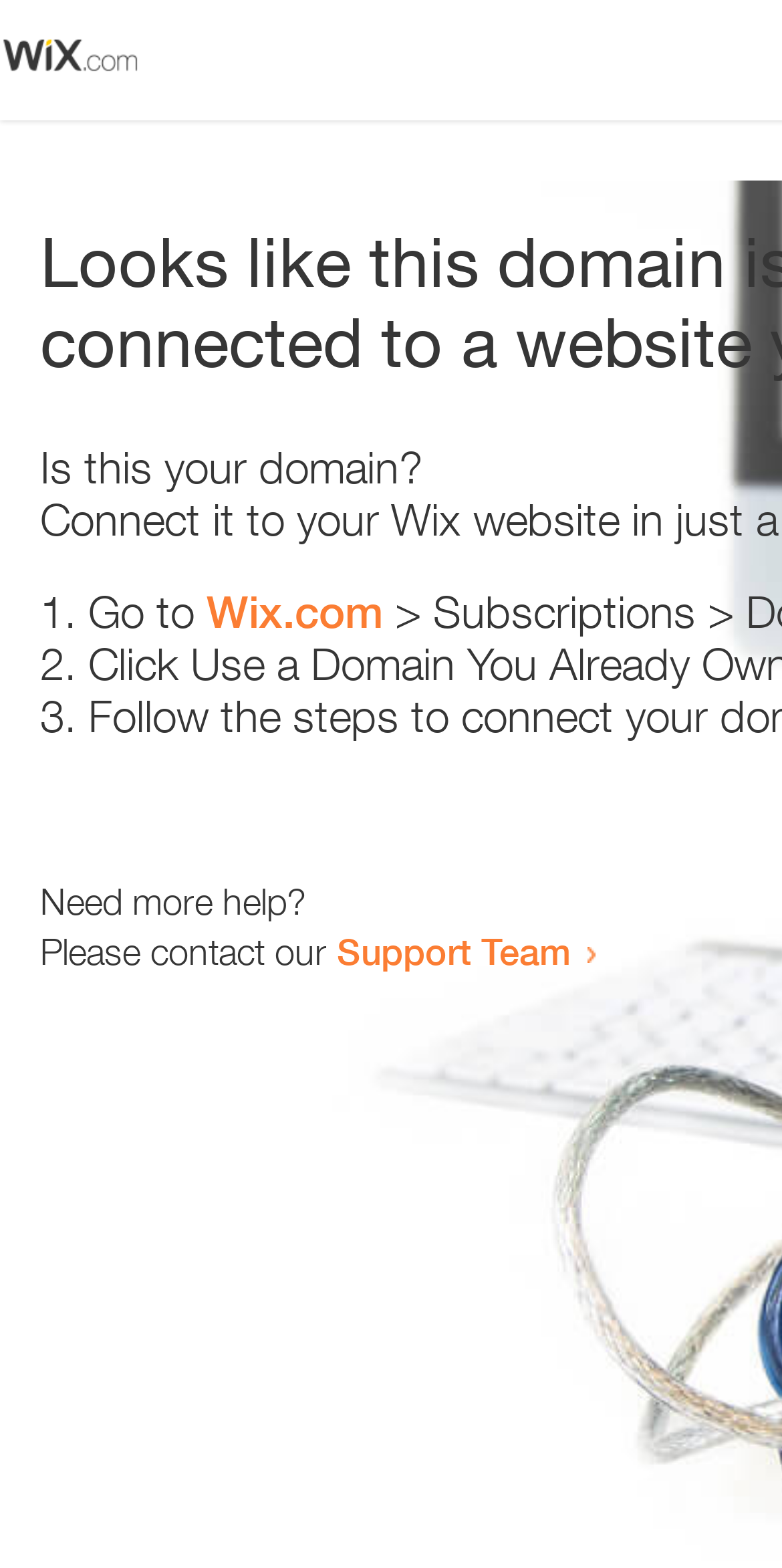Please respond to the question using a single word or phrase:
How many text elements are present?

5